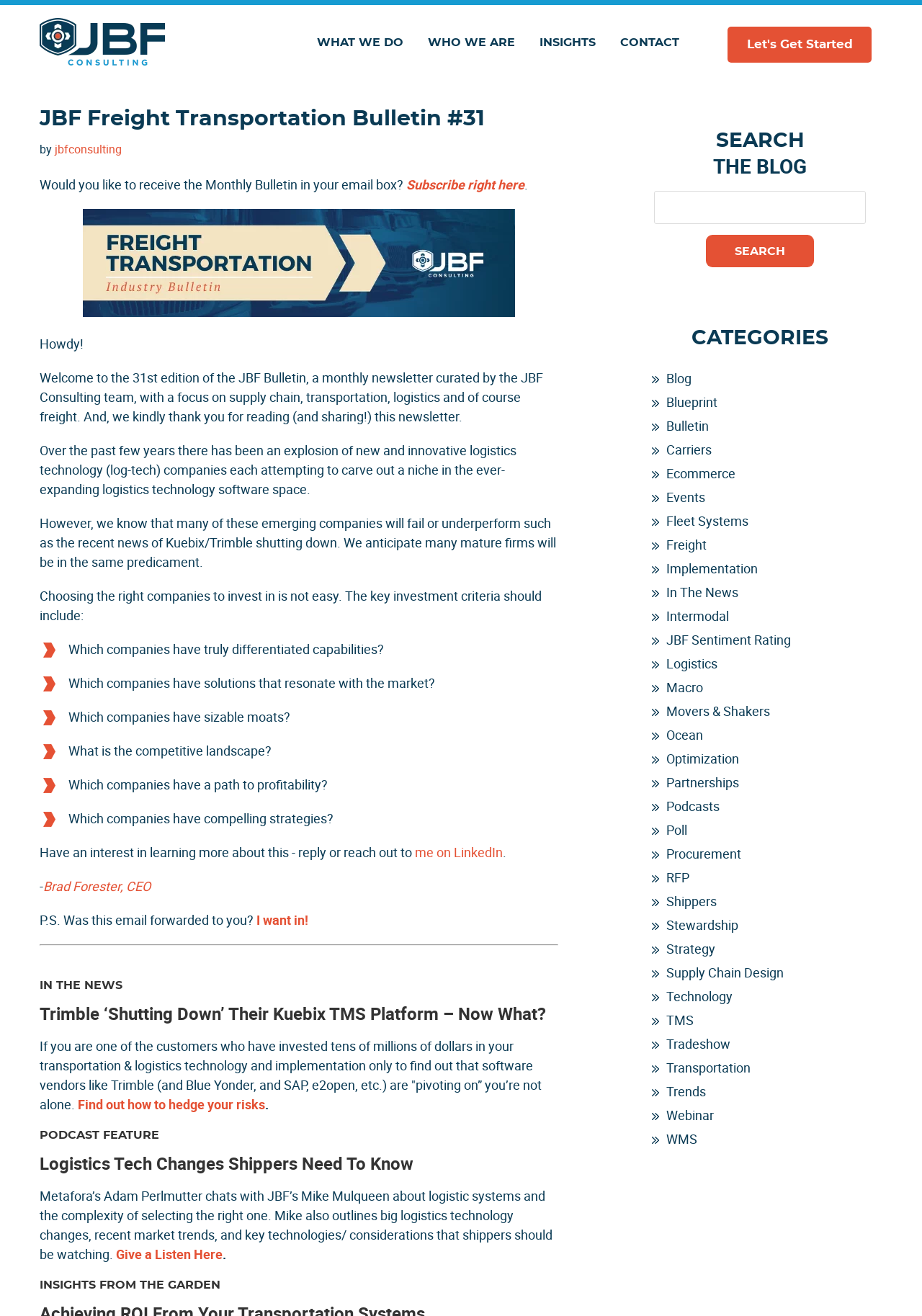What is the name of the newsletter?
Refer to the image and give a detailed response to the question.

The name of the newsletter can be found in the heading 'JBF Freight Transportation Bulletin #31' which is located at the top of the webpage.